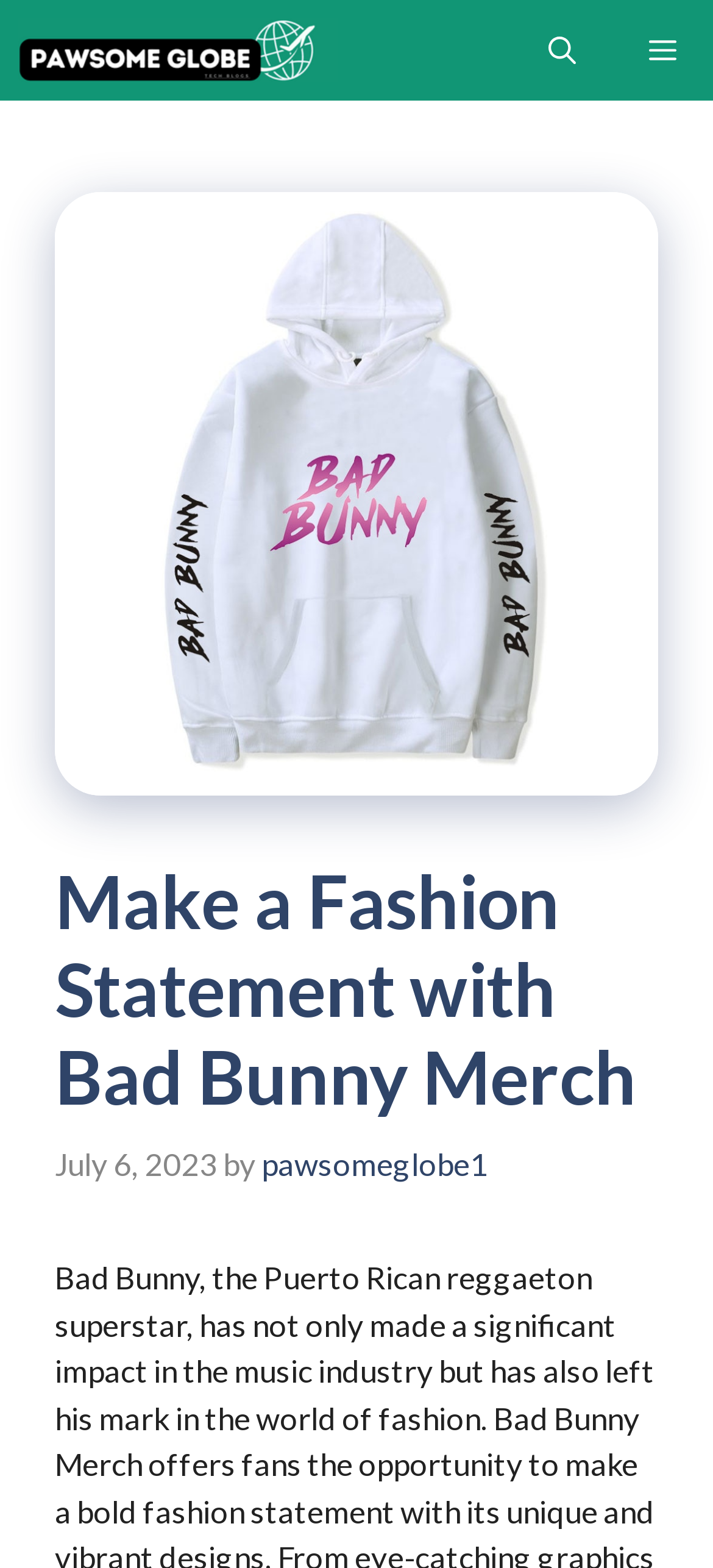What is the author of the article?
Based on the image, respond with a single word or phrase.

pawsomeglobe1